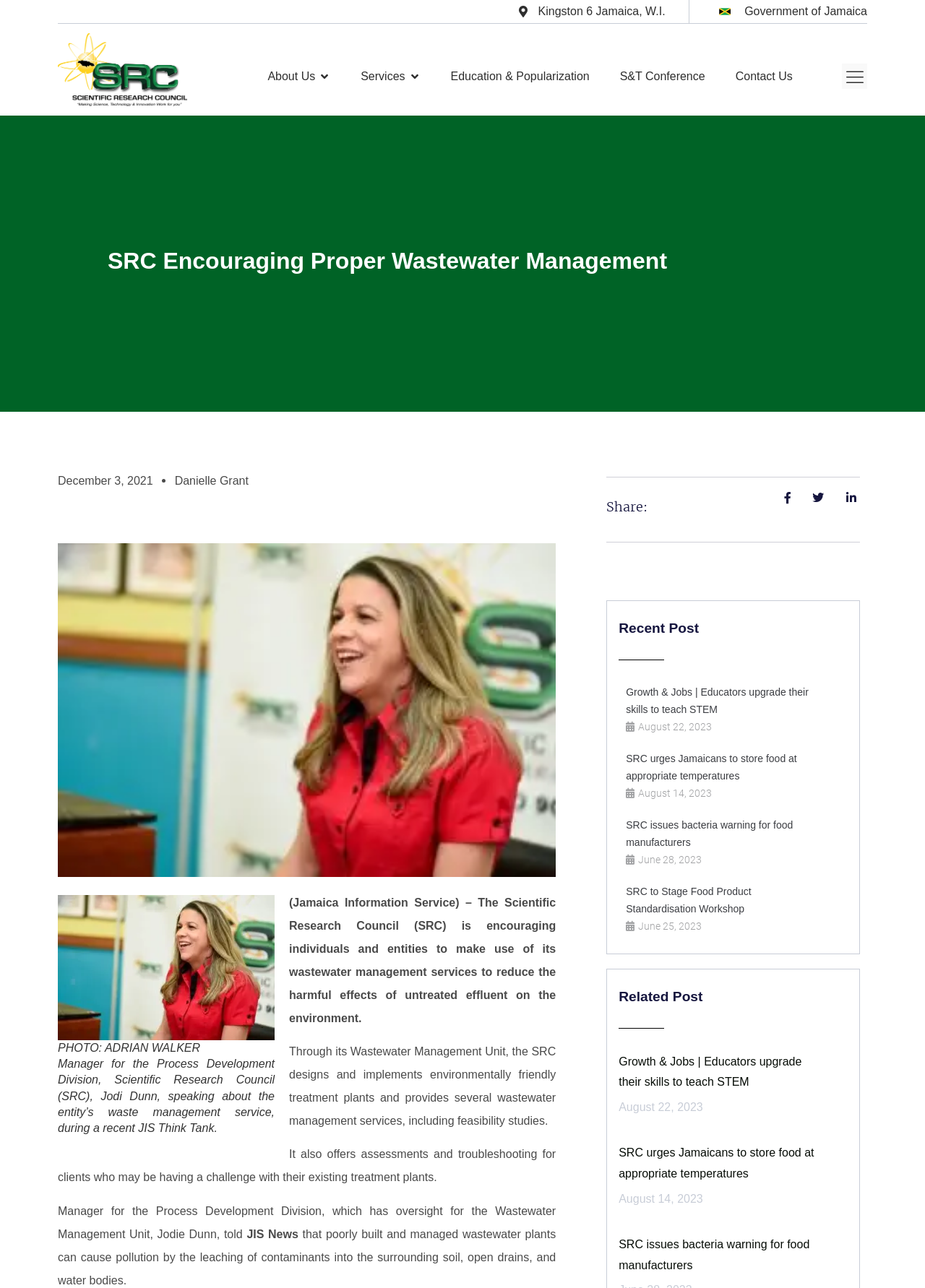Using the information from the screenshot, answer the following question thoroughly:
What is the topic of the recent post 'Growth & Jobs | Educators upgrade their skills to teach STEM'?

The webpage has a section titled 'Recent Post' which includes a link to an article titled 'Growth & Jobs | Educators upgrade their skills to teach STEM'. This indicates that the topic of the recent post is educators upgrading their skills to teach STEM.